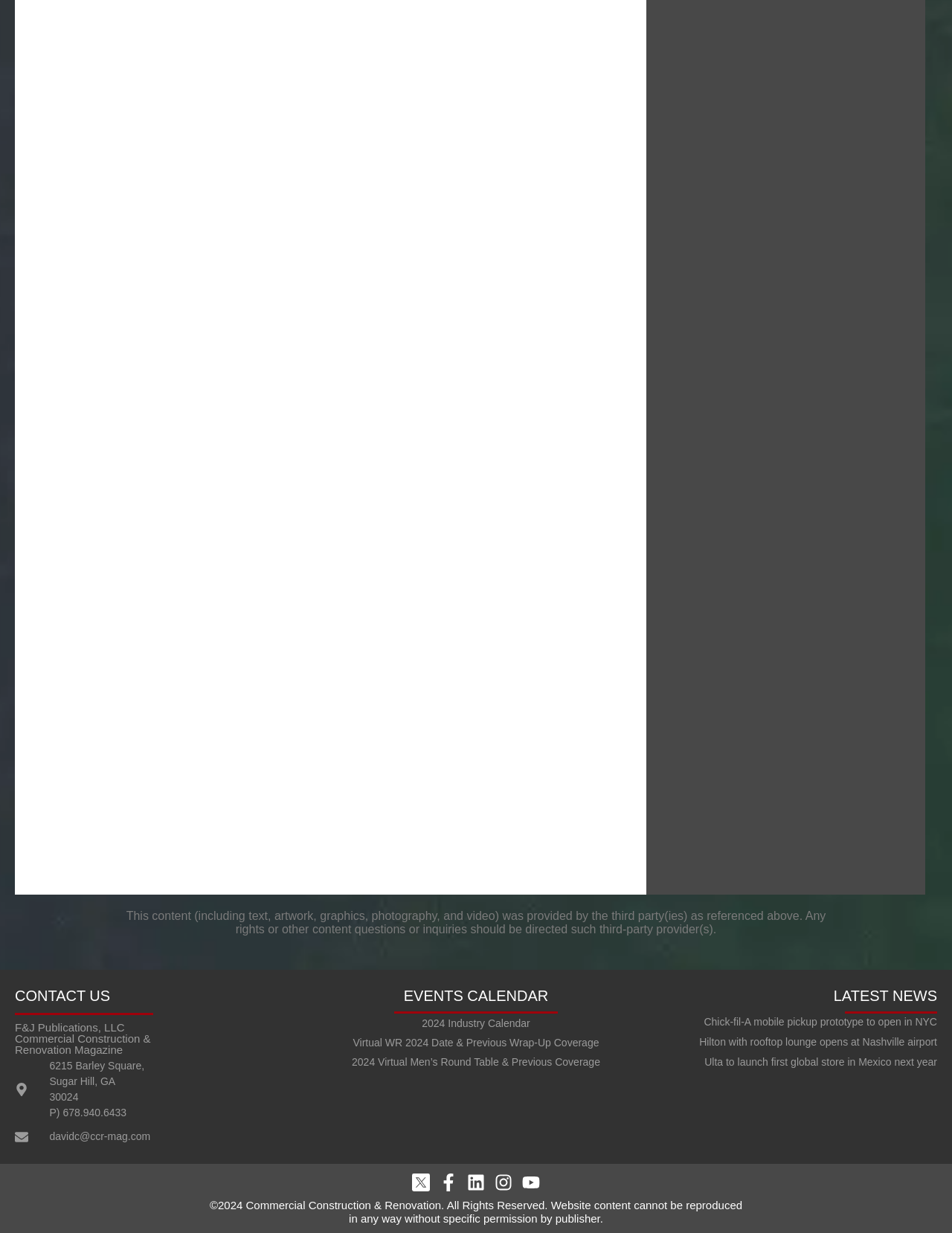Please provide a detailed answer to the question below by examining the image:
What is the address mentioned in the contact information?

I found the contact information section, which is located at the top-right corner of the webpage, and it mentions the address '6215 Barley Square, Sugar Hill, GA 30024'. Therefore, the address mentioned in the contact information is 6215 Barley Square, Sugar Hill, GA 30024.